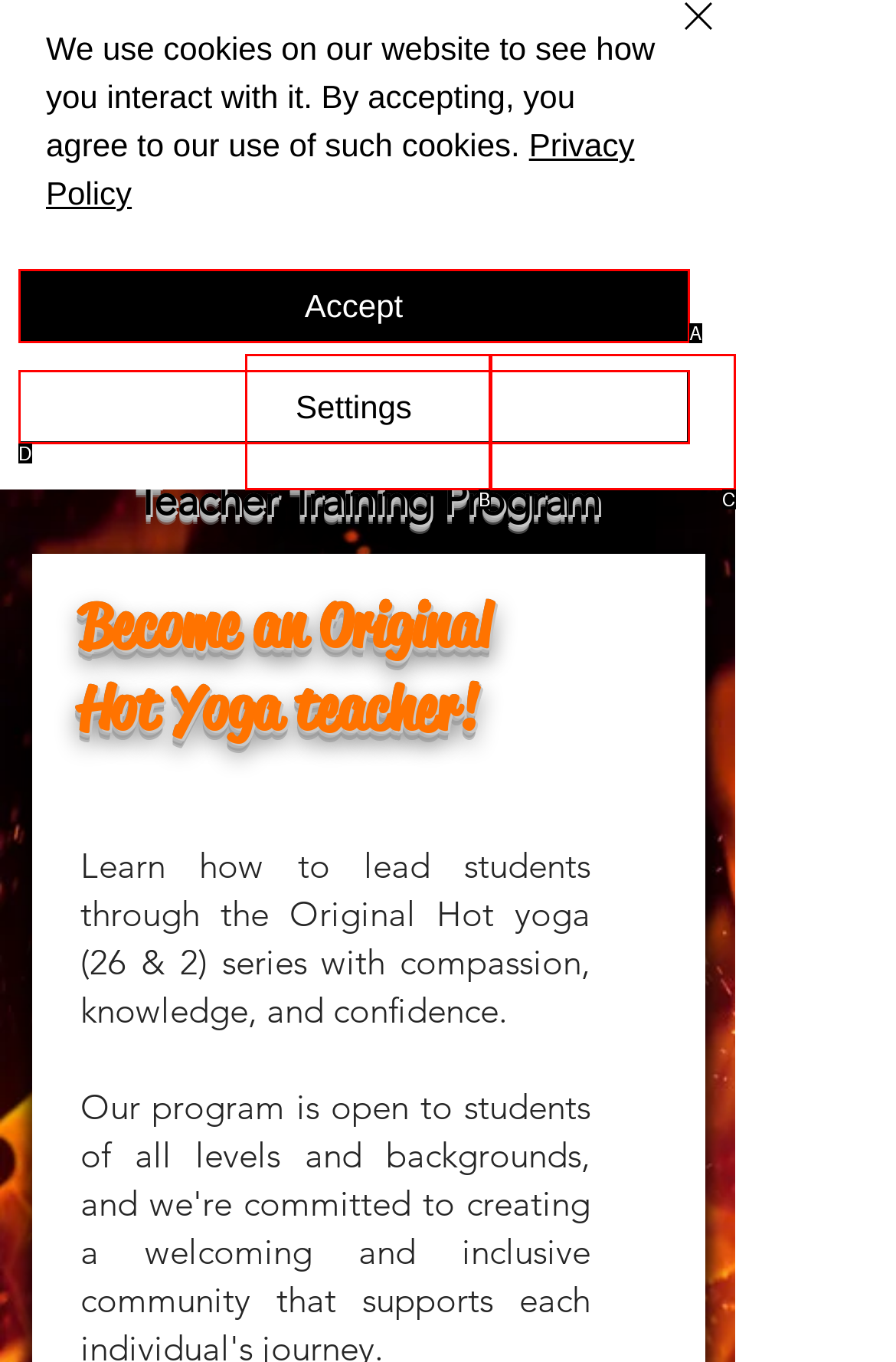Tell me which one HTML element best matches the description: Accept
Answer with the option's letter from the given choices directly.

A